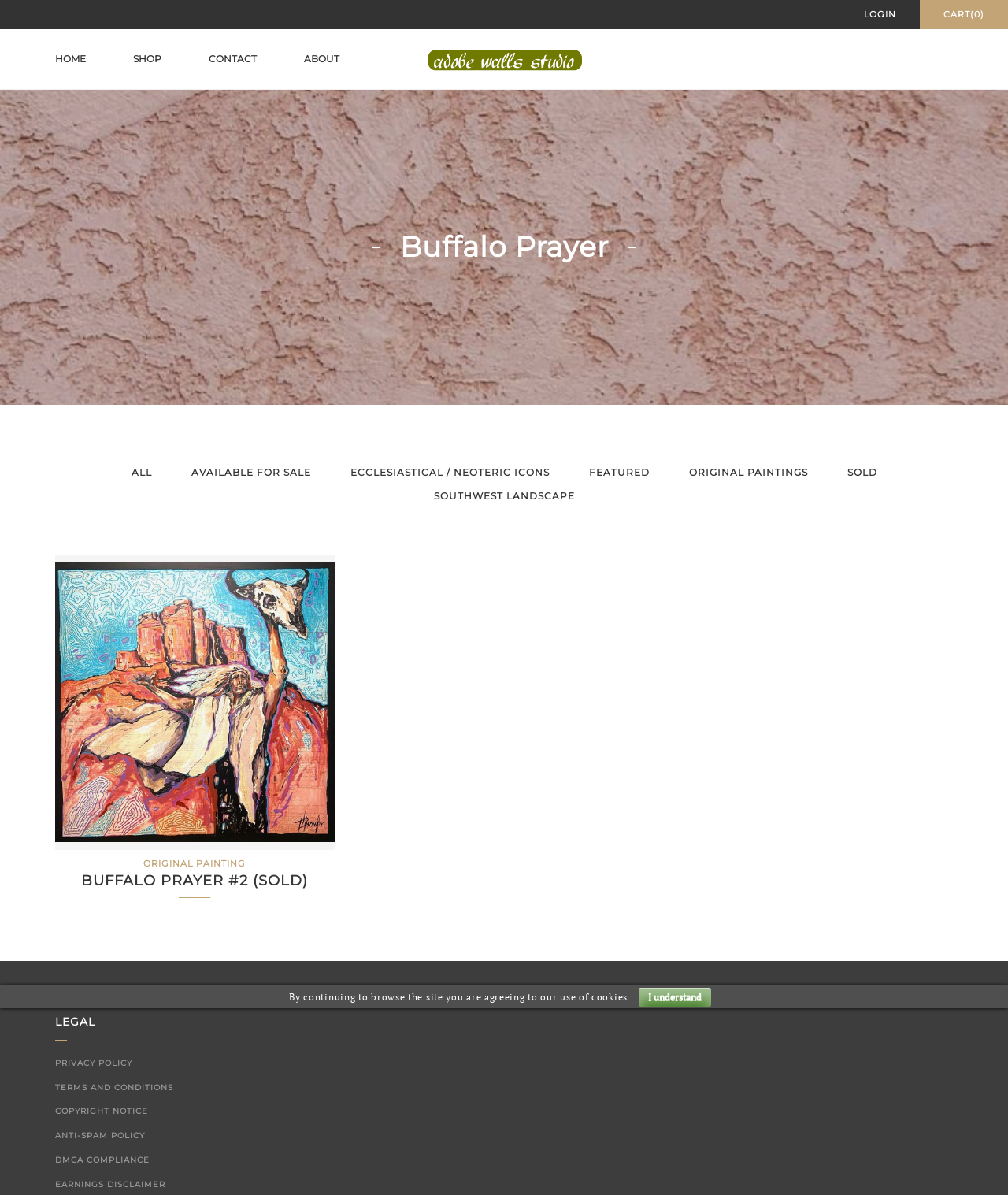What types of icons are available for sale?
Provide a one-word or short-phrase answer based on the image.

Ecclesiastical / Neoteric Icons